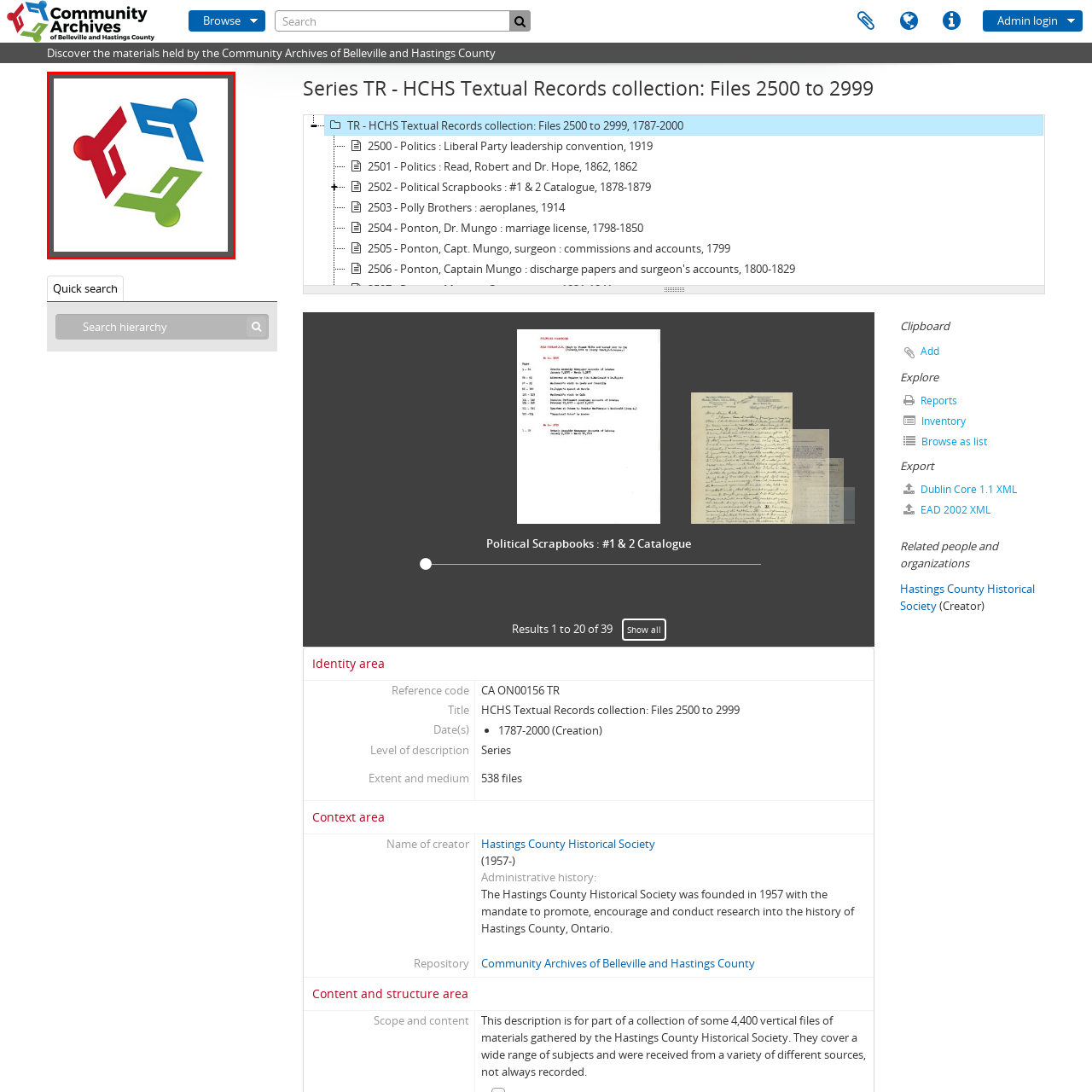What is the likely purpose of the logo?
Review the image marked by the red bounding box and deliver a detailed response to the question.

The logo's design elements, such as the vibrant colors and interconnected shapes, suggest a dynamic approach to teamwork and collaboration. Given the context, it is likely that the logo represents the mission of the Community Archives of Belleville and Hastings County, which is to preserve community history through collaboration and accessibility.